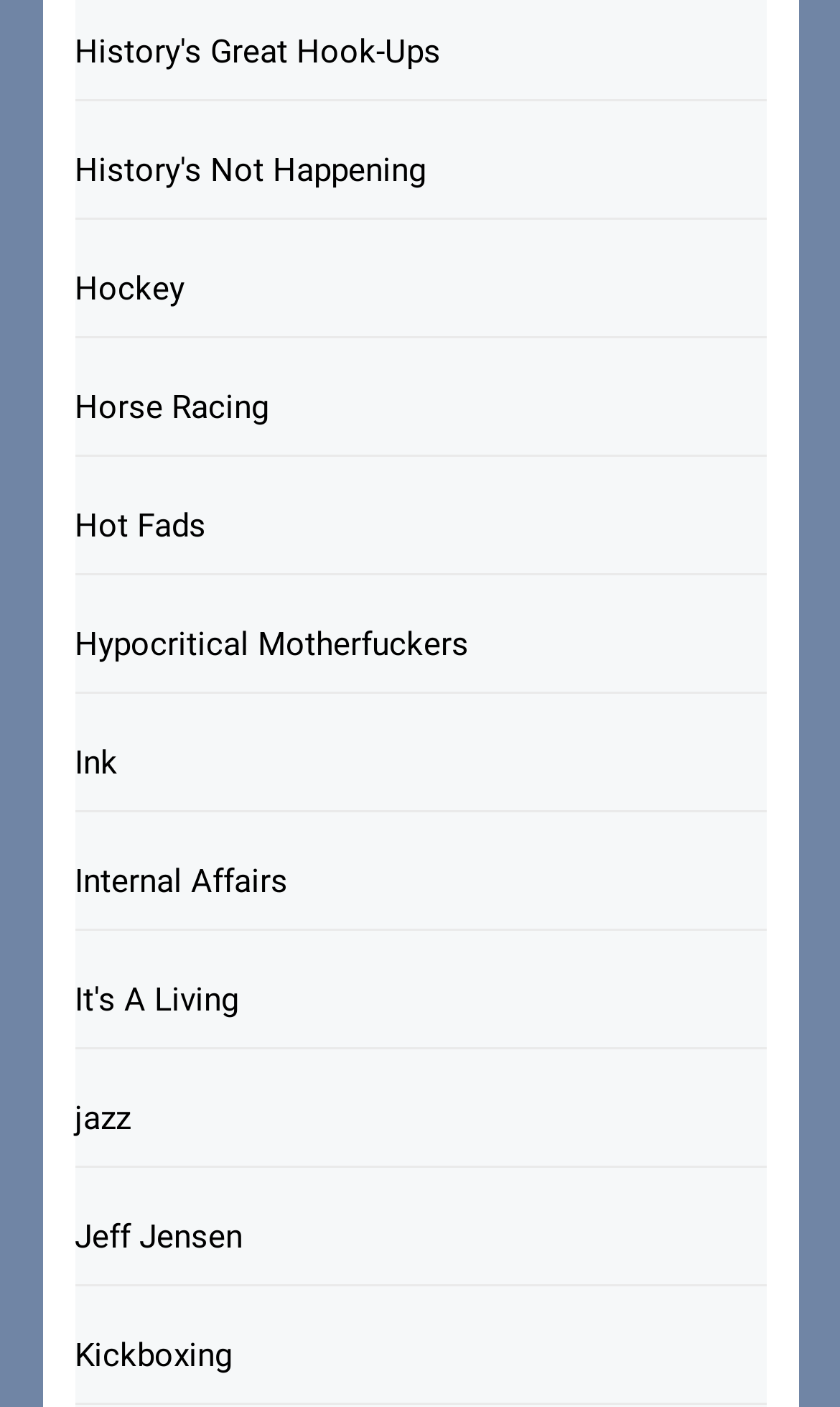Locate the bounding box coordinates of the element that should be clicked to execute the following instruction: "Read about Internal Affairs".

[0.088, 0.592, 0.912, 0.661]